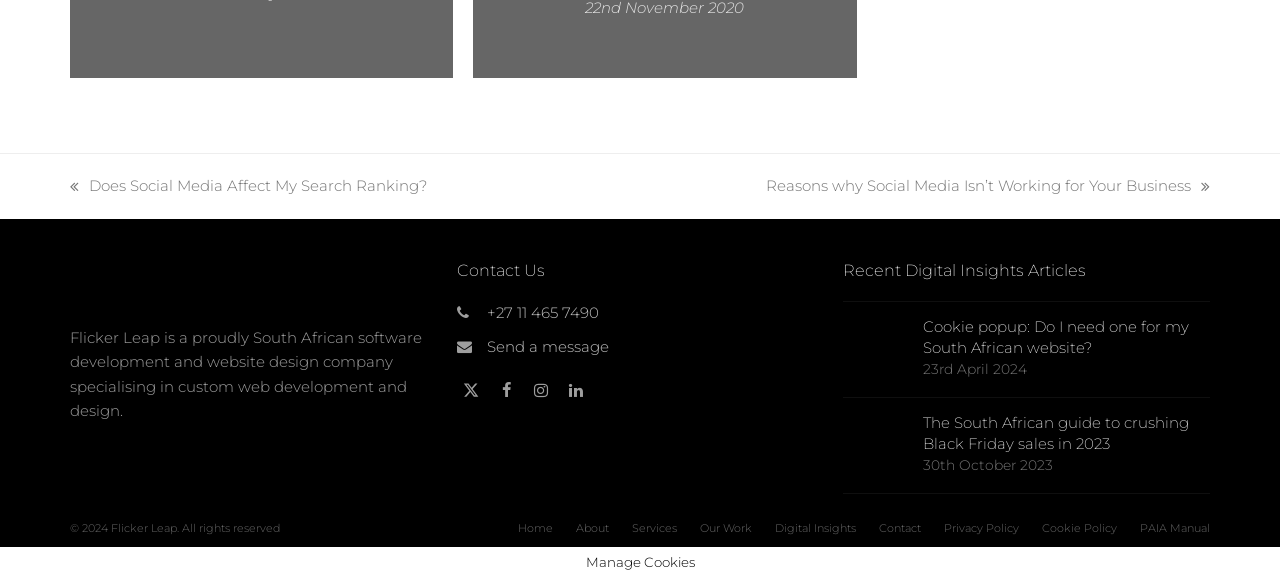What is the phone number to contact?
Provide a thorough and detailed answer to the question.

The phone number can be found in the 'Contact Us' section, which is located at the top of the webpage, below the company description.